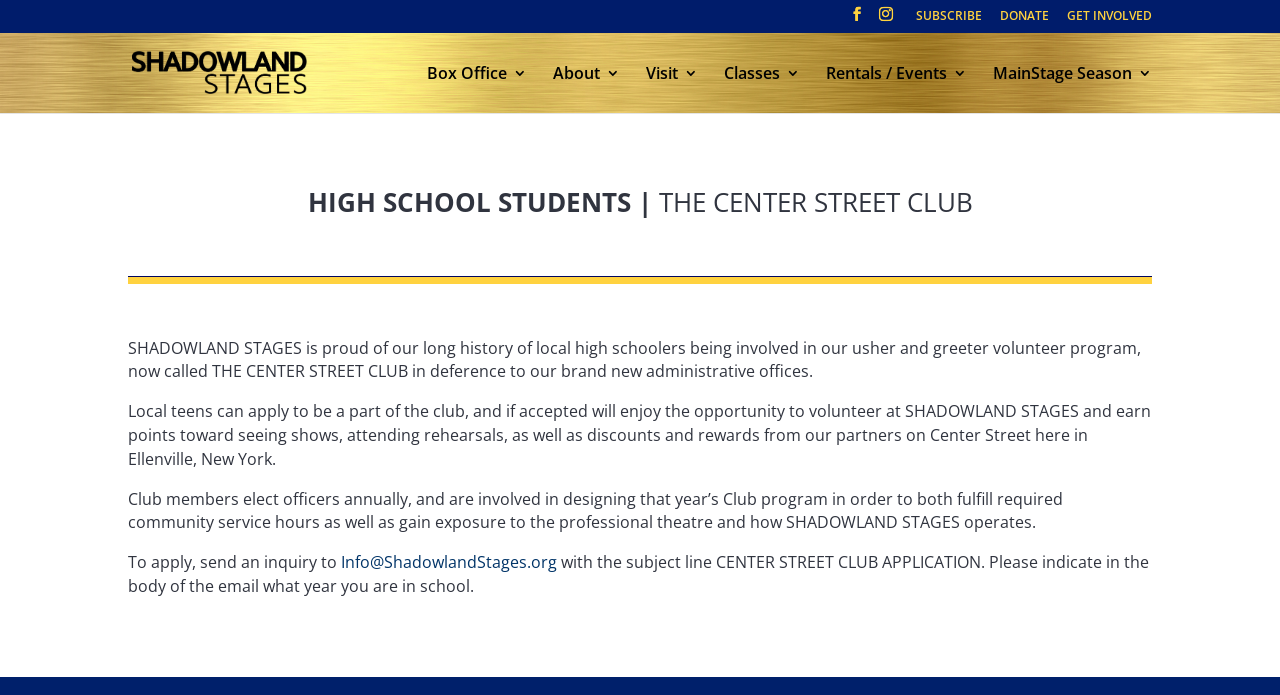Utilize the details in the image to thoroughly answer the following question: What is the name of the theatre company?

I found this answer by reading the heading 'HIGH SCHOOL STUDENTS | THE CENTER STREET CLUB' and the subsequent text that mentions SHADOWLAND STAGES as the theatre company.